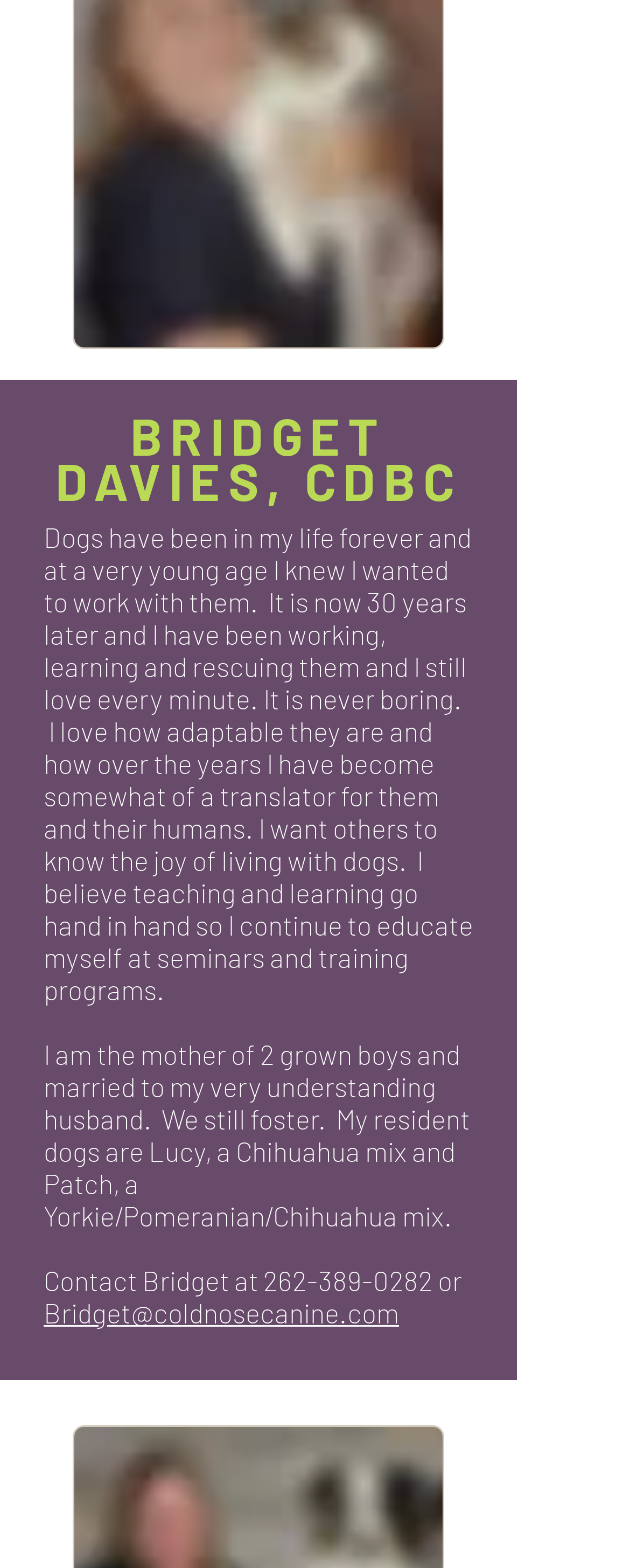Bounding box coordinates should be in the format (top-left x, top-left y, bottom-right x, bottom-right y) and all values should be floating point numbers between 0 and 1. Determine the bounding box coordinate for the UI element described as: 262-389-0282

[0.418, 0.806, 0.687, 0.827]